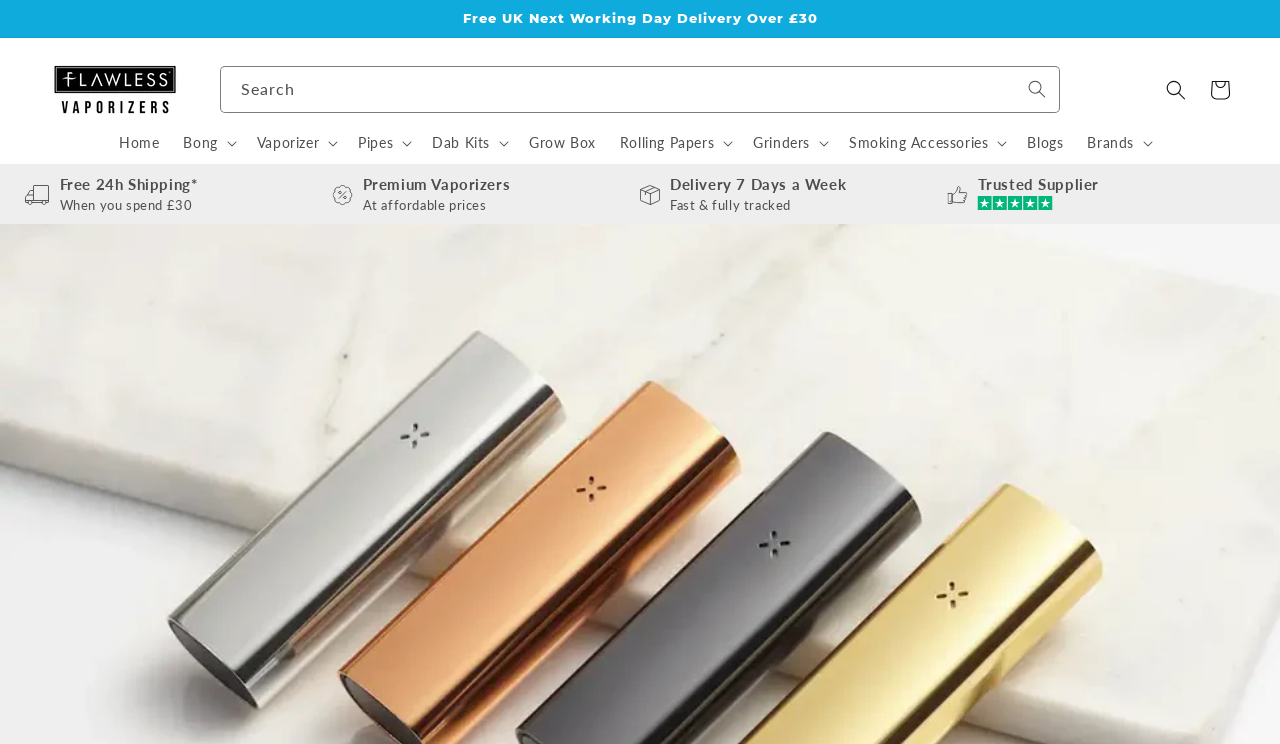Identify the first-level heading on the webpage and generate its text content.

Flyerfly 2+ vs PAX 3